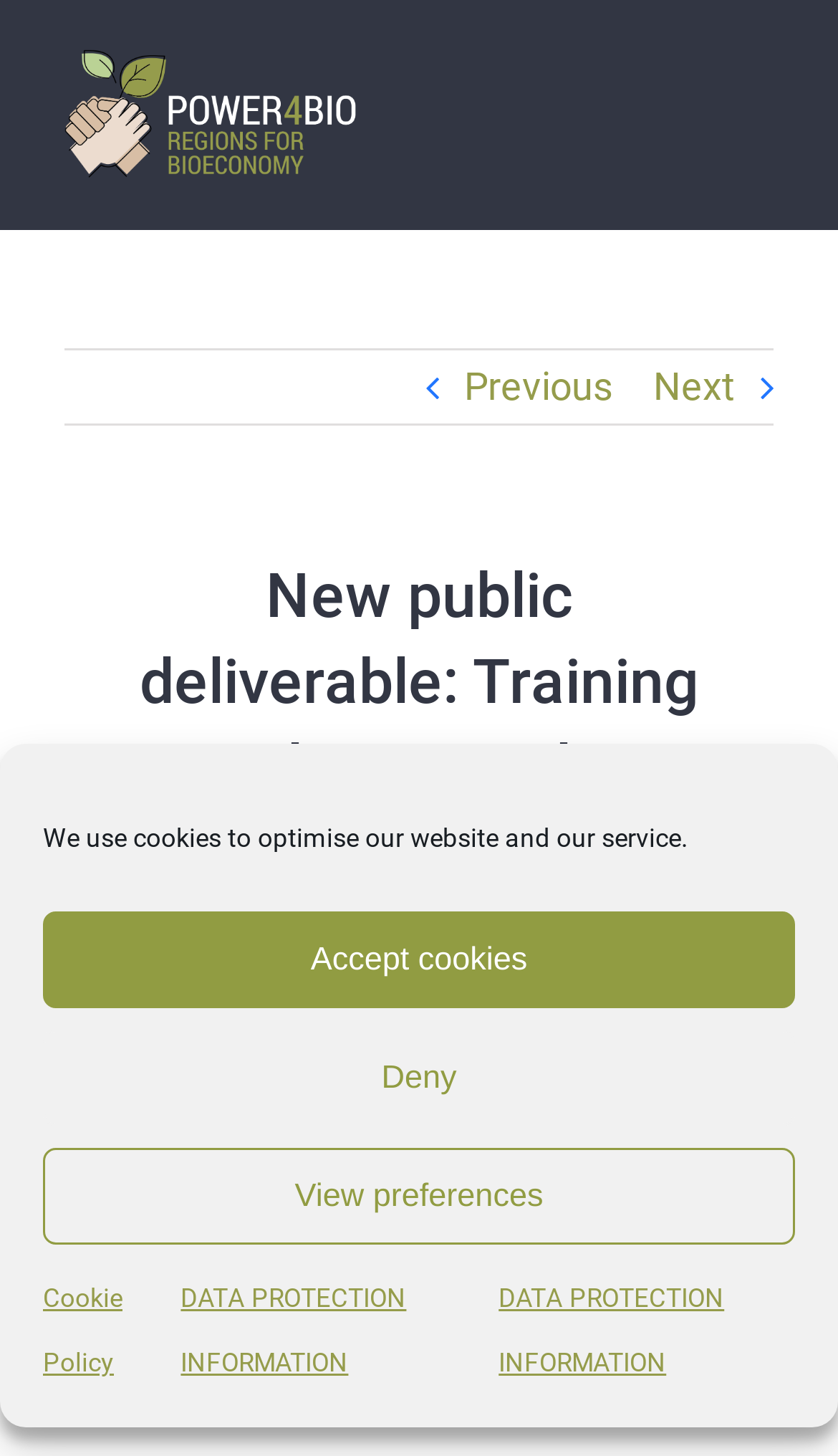Locate the bounding box of the user interface element based on this description: "DATA PROTECTION INFORMATION".

[0.216, 0.87, 0.569, 0.958]